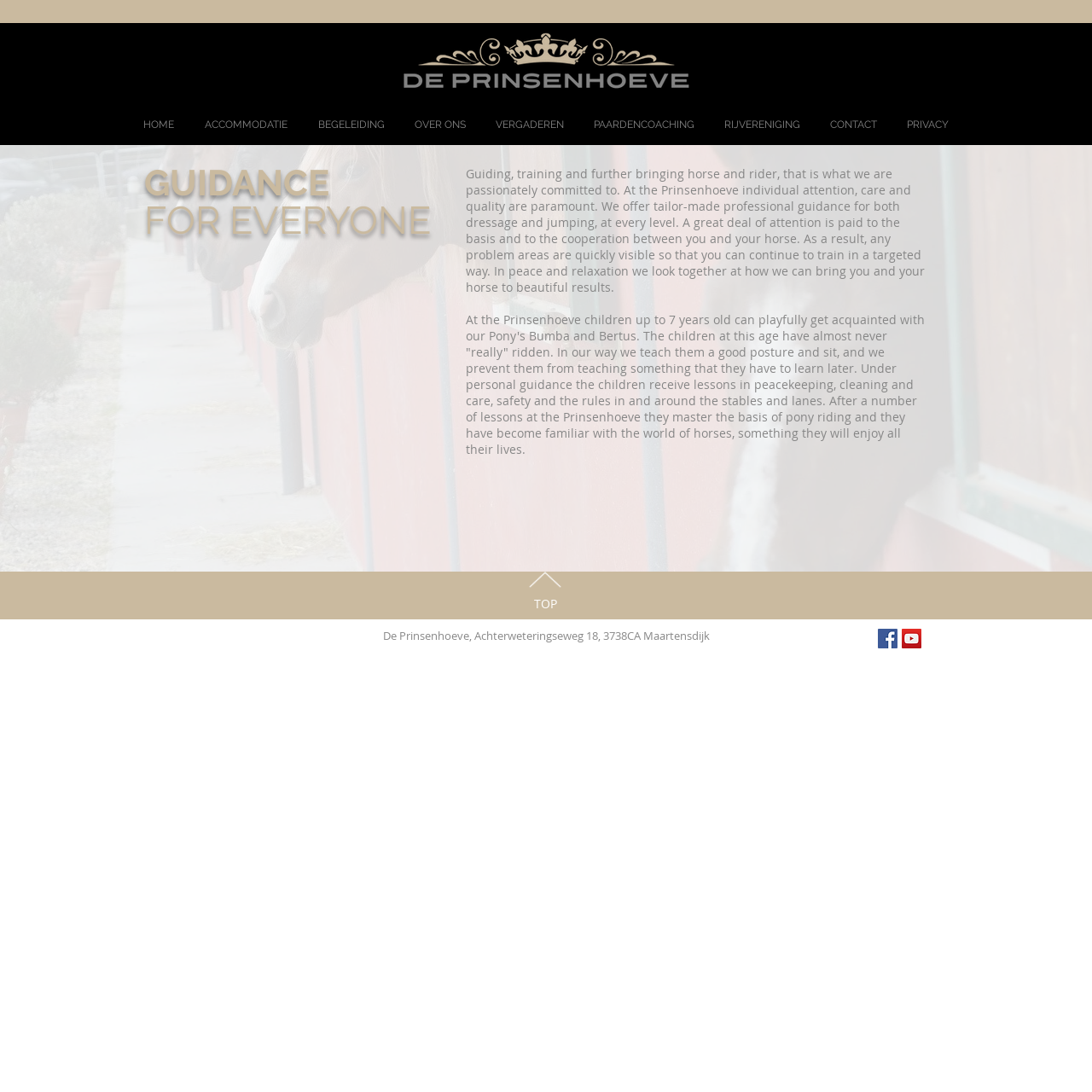Using a single word or phrase, answer the following question: 
What is the main activity offered at the Prinsenhoeve?

Horse riding